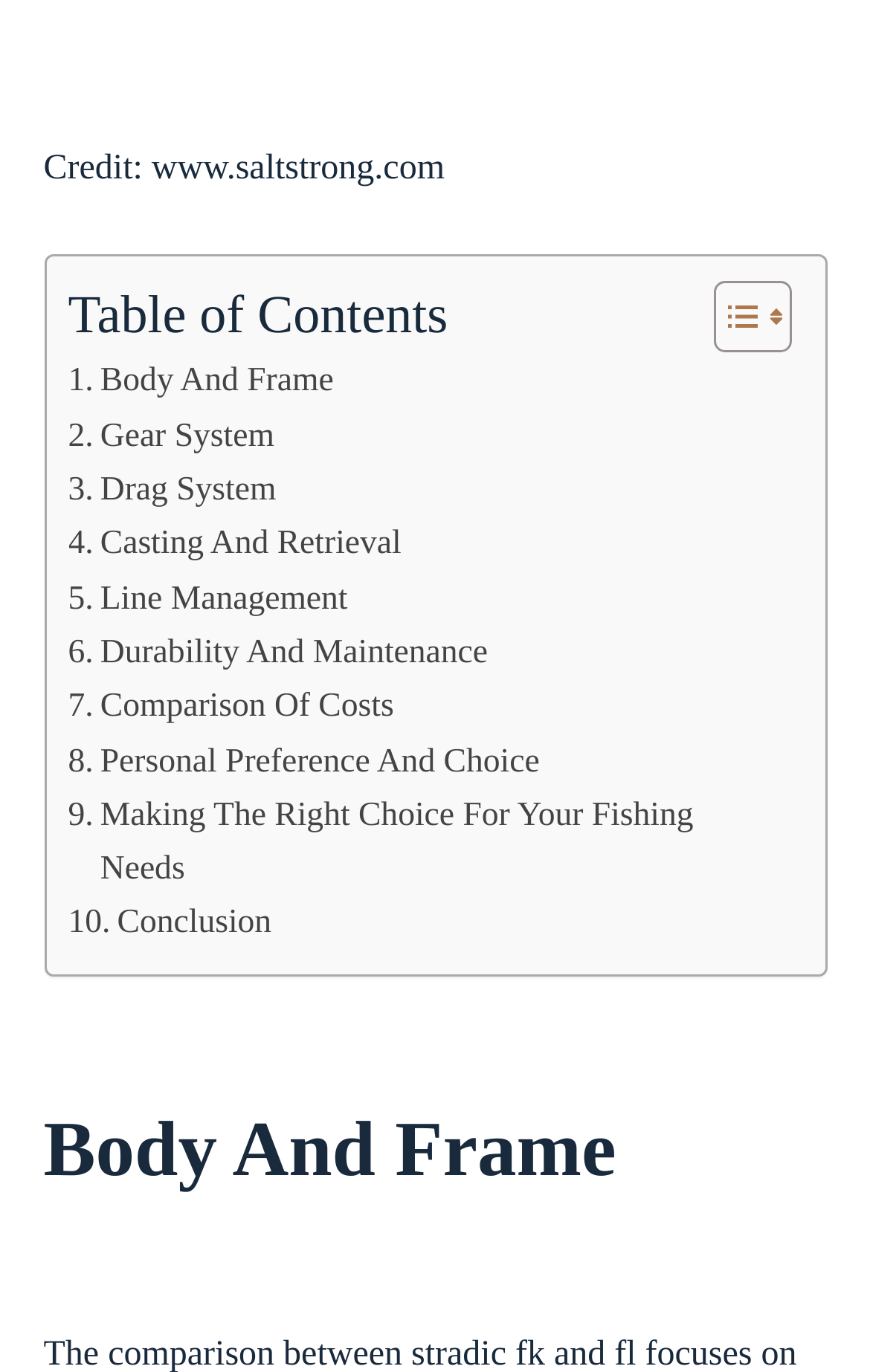Based on the visual content of the image, answer the question thoroughly: What is the title of the first section?

The title of the first section is 'Body And Frame', which is a heading element on the webpage.